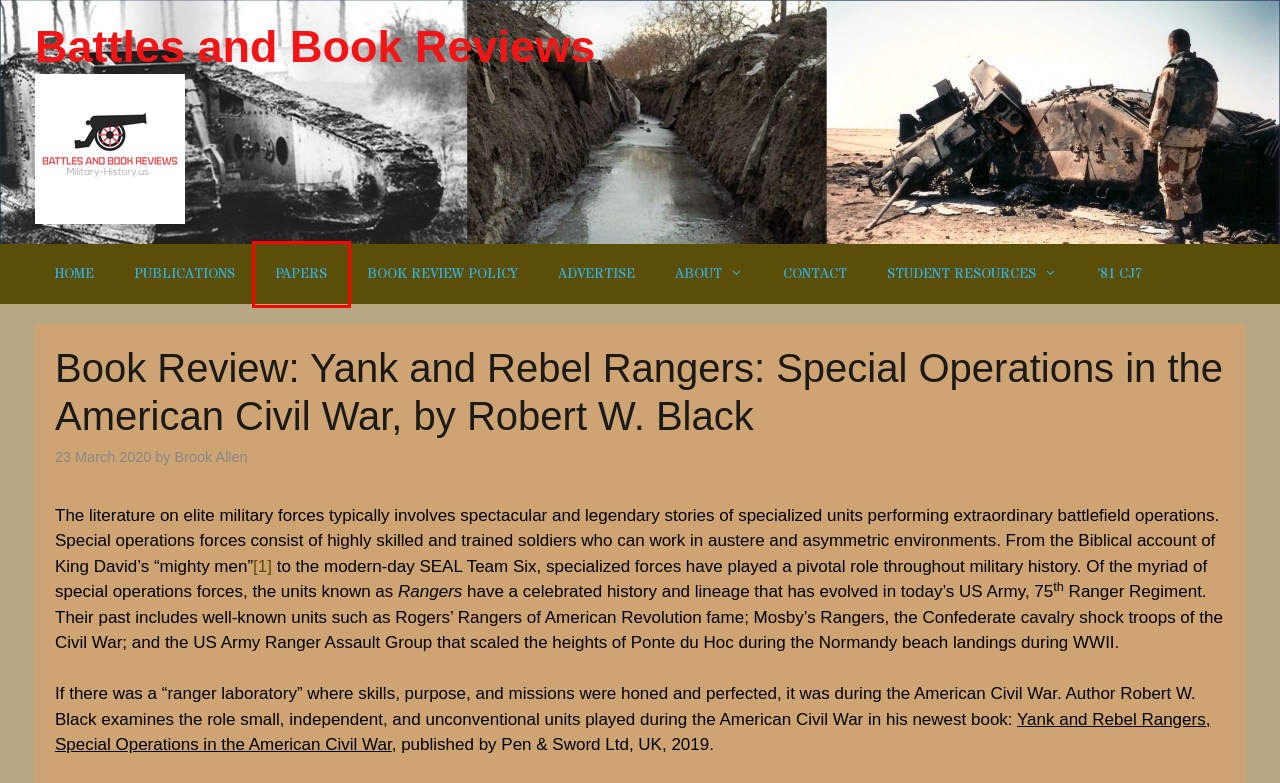You have a screenshot of a webpage with a red bounding box highlighting a UI element. Your task is to select the best webpage description that corresponds to the new webpage after clicking the element. Here are the descriptions:
A. About – Battles and Book Reviews
B. Battles and Book Reviews – Military History, Book Reviews, and Other Things
C. My 1981 Jeep CJ7 Laredo – Battles and Book Reviews
D. Student Resources – Battles and Book Reviews
E. Brook Allen – Battles and Book Reviews
F. Publications – Battles and Book Reviews
G. Papers – Battles and Book Reviews
H. Contact – Battles and Book Reviews

G